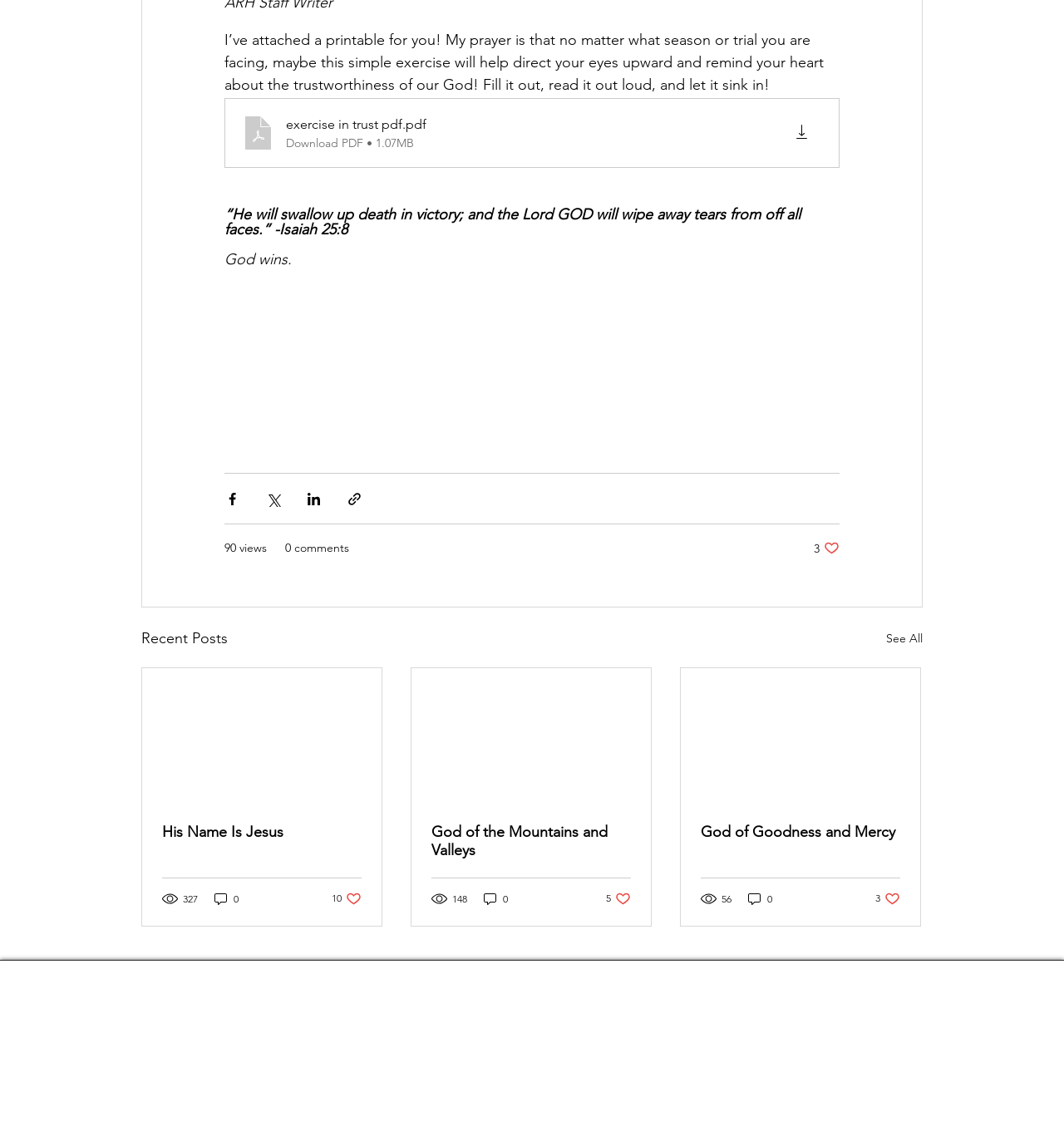Please indicate the bounding box coordinates for the clickable area to complete the following task: "Subscribe to the blog". The coordinates should be specified as four float numbers between 0 and 1, i.e., [left, top, right, bottom].

[0.724, 0.919, 0.866, 0.951]